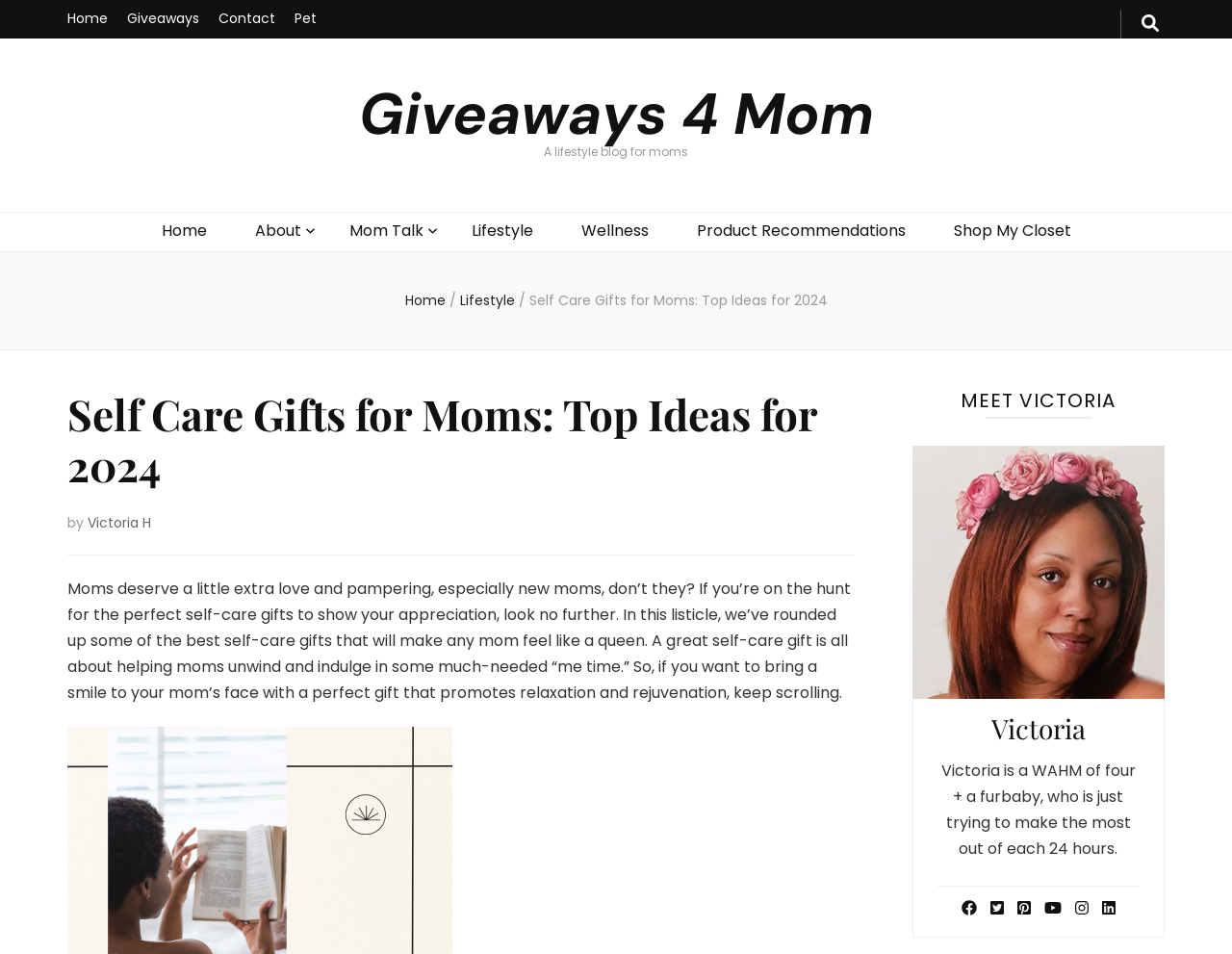Describe all the key features of the webpage in detail.

This webpage is about self-care gifts for moms, with a focus on thoughtful ideas for the special women in one's life. At the top of the page, there are several links to different sections of the website, including "Home", "Giveaways", "Contact", and "Pet". On the right side of the top section, there is a search form toggle button.

Below the top section, there is a heading that reads "A lifestyle blog for moms". Underneath this heading, there are several links to different categories, including "Home", "About", "Mom Talk", "Lifestyle", "Wellness", "Product Recommendations", and "Shop My Closet".

The main content of the page is a listicle about self-care gifts for moms, with a heading that reads "Self Care Gifts for Moms: Top Ideas for 2024". The article begins with a brief introduction, explaining that moms deserve a little extra love and pampering, and that the listicle will provide ideas for self-care gifts that promote relaxation and rejuvenation.

To the right of the article, there is a section about the author, Victoria, which includes a heading that reads "MEET VICTORIA", an image of Victoria, and a brief bio that describes her as a work-at-home mom of four.

At the bottom of the page, there are several social media links, including Pinterest, Facebook, Twitter, and Reddit, allowing users to share the article with others.